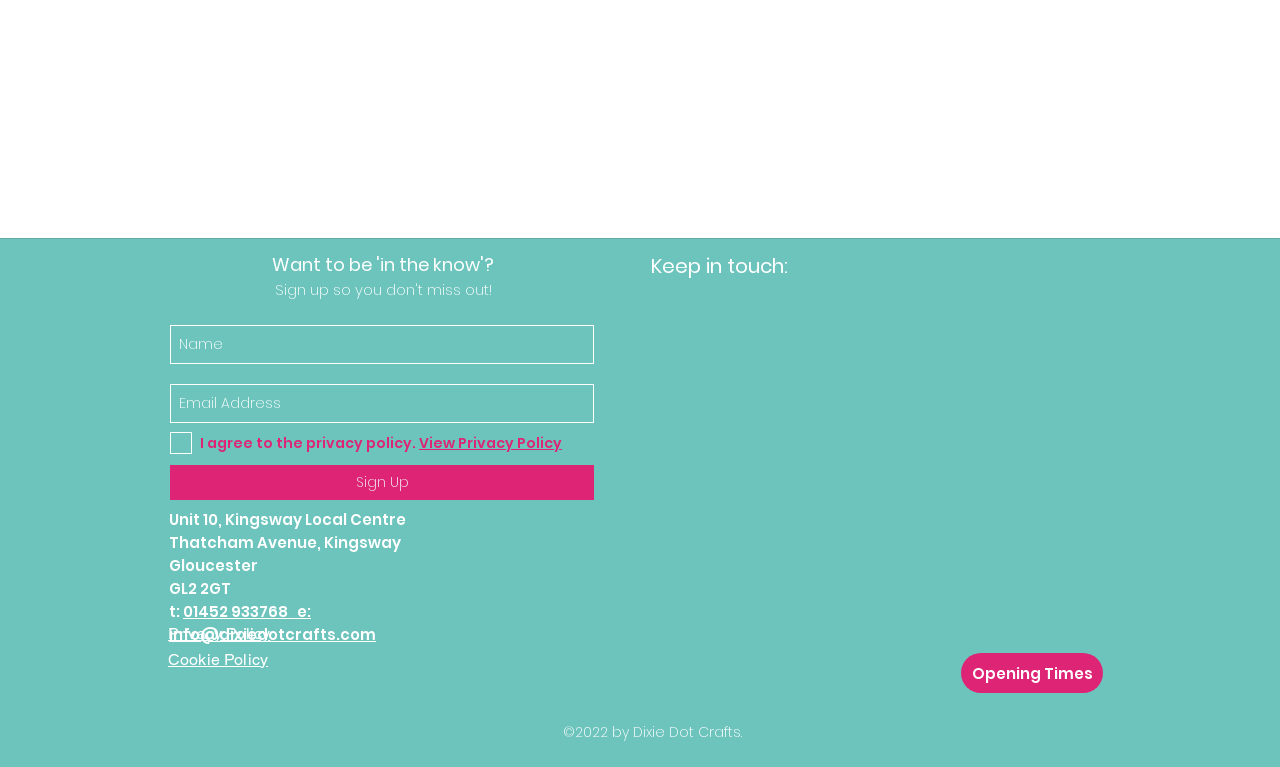Based on the element description: "01452 933768 e: info@dixiedotcrafts.com", identify the UI element and provide its bounding box coordinates. Use four float numbers between 0 and 1, [left, top, right, bottom].

[0.132, 0.784, 0.294, 0.841]